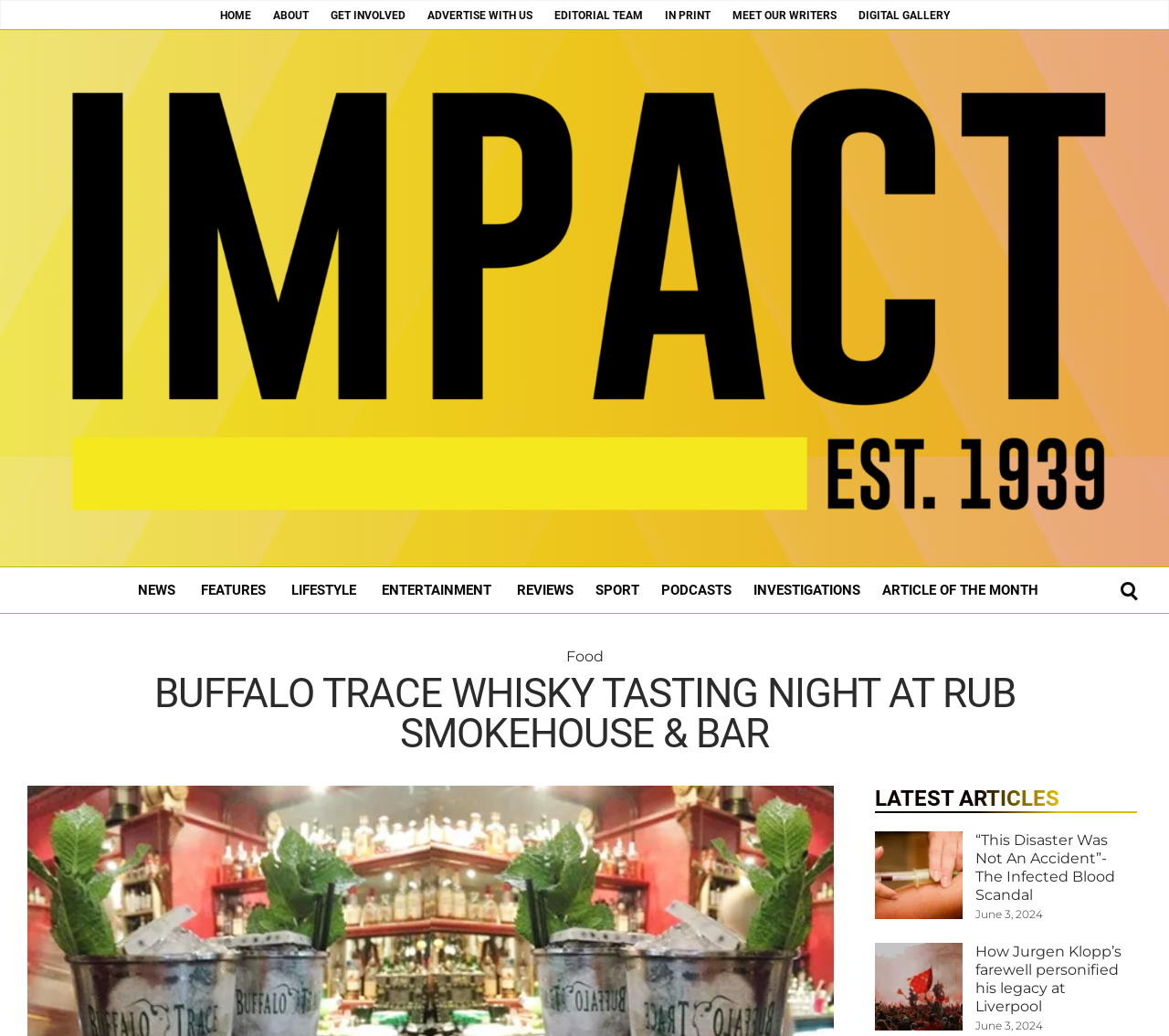Explain the webpage's design and content in an elaborate manner.

The webpage appears to be an article from Impact Magazine, with a focus on a specific event, the Buffalo Trace Whisky tasting night at Rub Smokehouse & Bar. 

At the top of the page, there is a navigation menu with links to various sections of the magazine, including HOME, ABOUT, GET INVOLVED, and more. Below this menu, there is a large image with the Impact Magazine logo.

On the left side of the page, there are links to different categories, such as NEWS, FEATURES, LIFESTYLE, and ENTERTAINMENT. These links are arranged vertically, with NEWS at the top and PODCASTS at the bottom.

The main content of the page is a heading that reads "BUFFALO TRACE WHISKY TASTING NIGHT AT RUB SMOKEHOUSE & BAR". Below this heading, there is a section labeled "LATEST ARTICLES", which features three article links. The first article is titled "“This Disaster Was Not An Accident”- The Infected Blood Scandal", and there is a duplicate link to the same article below it. The second article is titled "lfc ucl parade" and features an image, while the third article is titled "How Jurgen Klopp’s farewell personified his legacy at Liverpool". Each article has a date label, "June 3, 2024", next to it.

Overall, the webpage has a clean and organized layout, with clear headings and concise text. The use of images and links adds visual interest and makes it easy to navigate to different sections of the magazine.